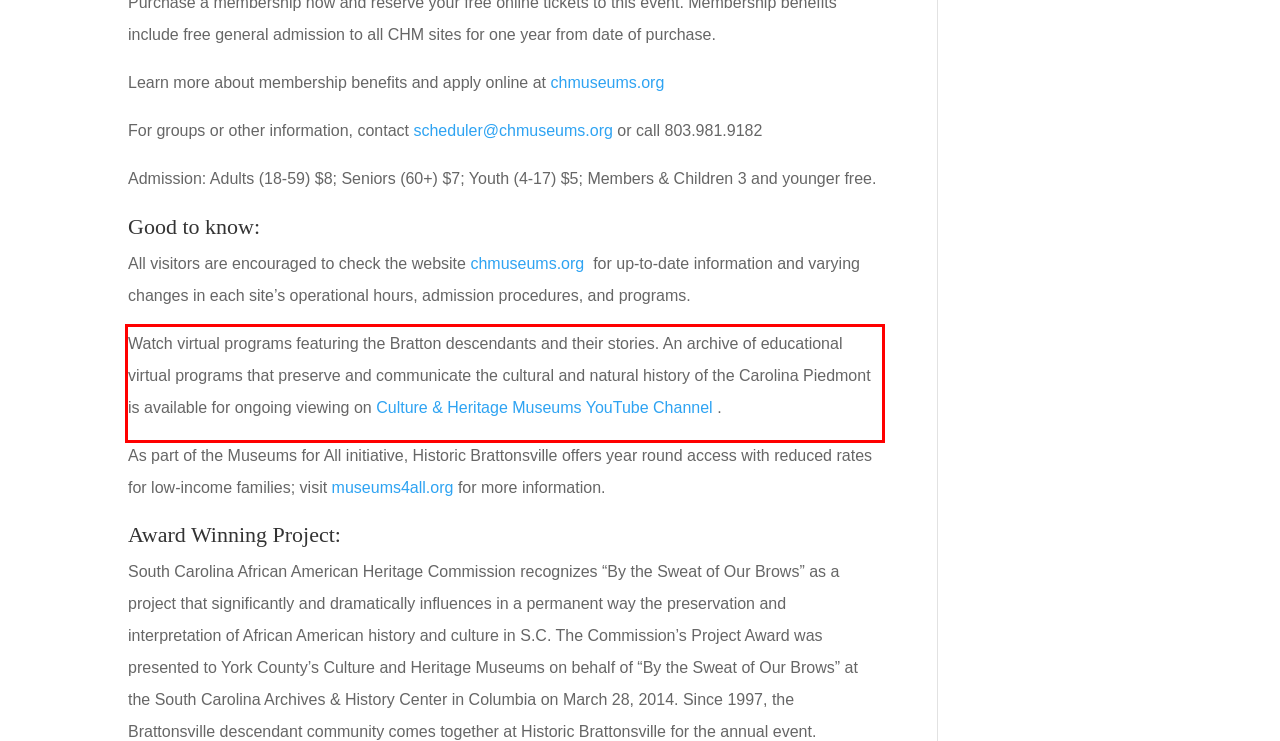You are looking at a screenshot of a webpage with a red rectangle bounding box. Use OCR to identify and extract the text content found inside this red bounding box.

Watch virtual programs featuring the Bratton descendants and their stories. An archive of educational virtual programs that preserve and communicate the cultural and natural history of the Carolina Piedmont is available for ongoing viewing on Culture & Heritage Museums YouTube Channel .